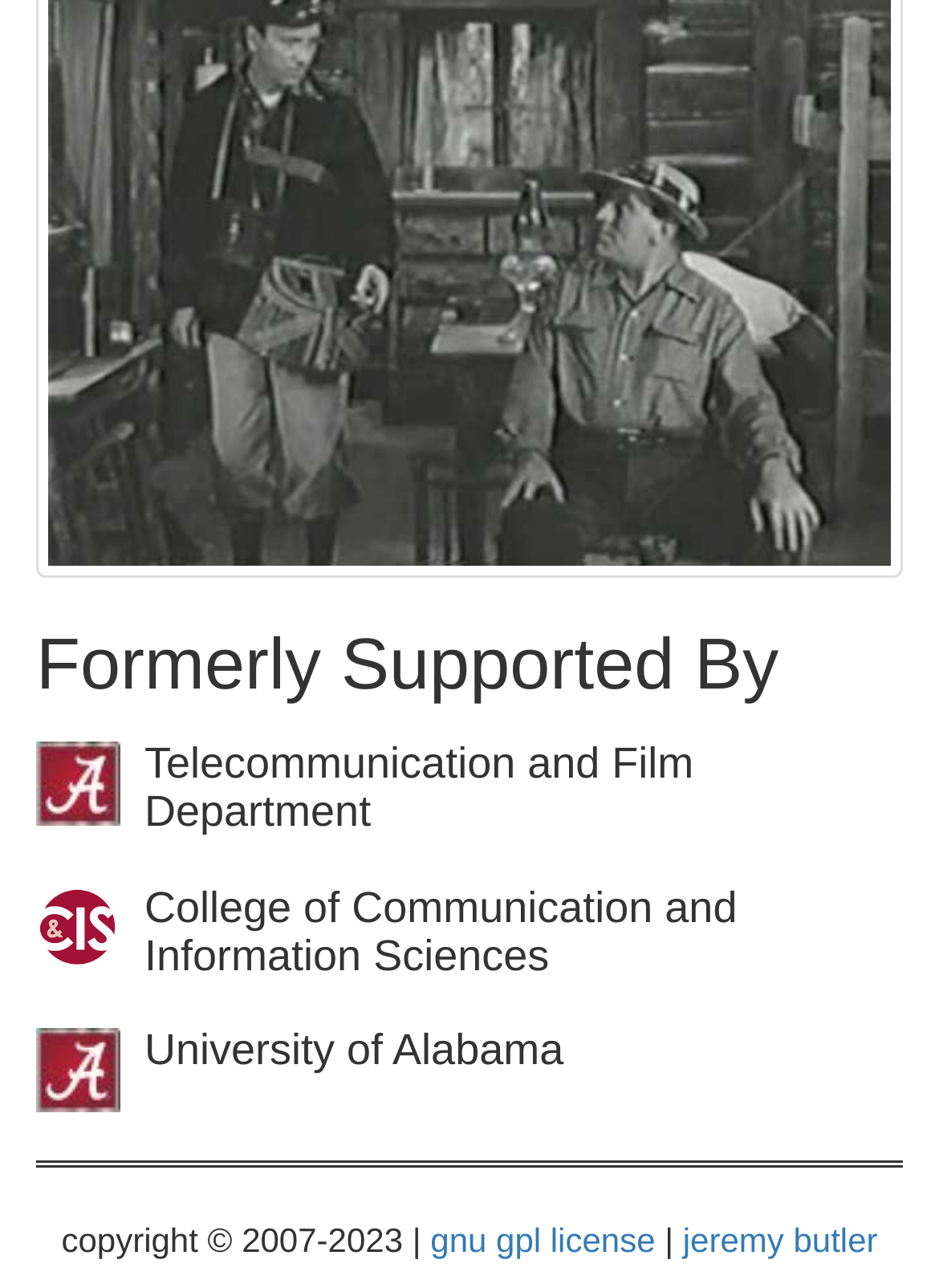Answer the question using only one word or a concise phrase: How many links are there in the footer section?

3